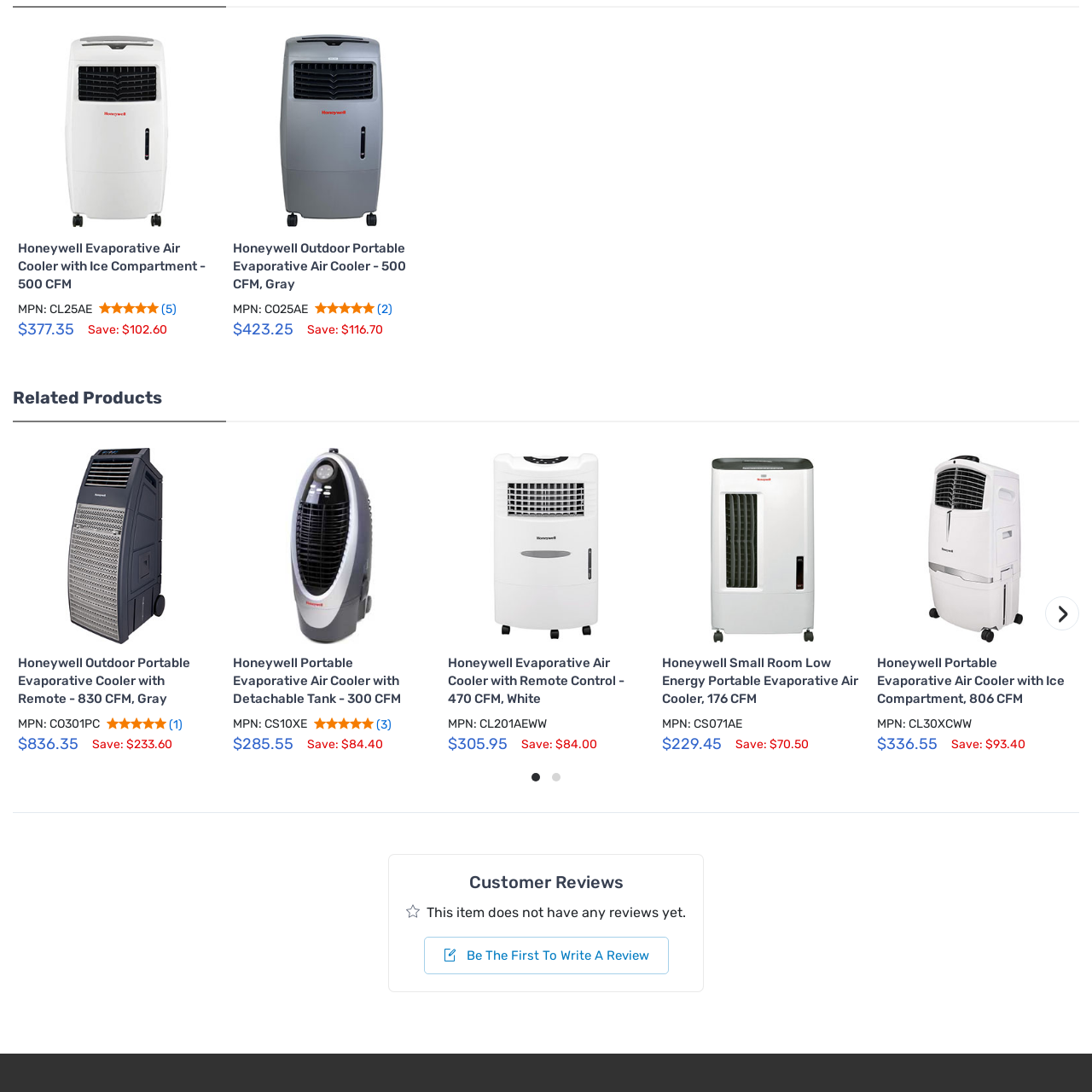Inspect the area enclosed by the red box and reply to the question using only one word or a short phrase: 
What is the capacity of the cooler in CFM?

830